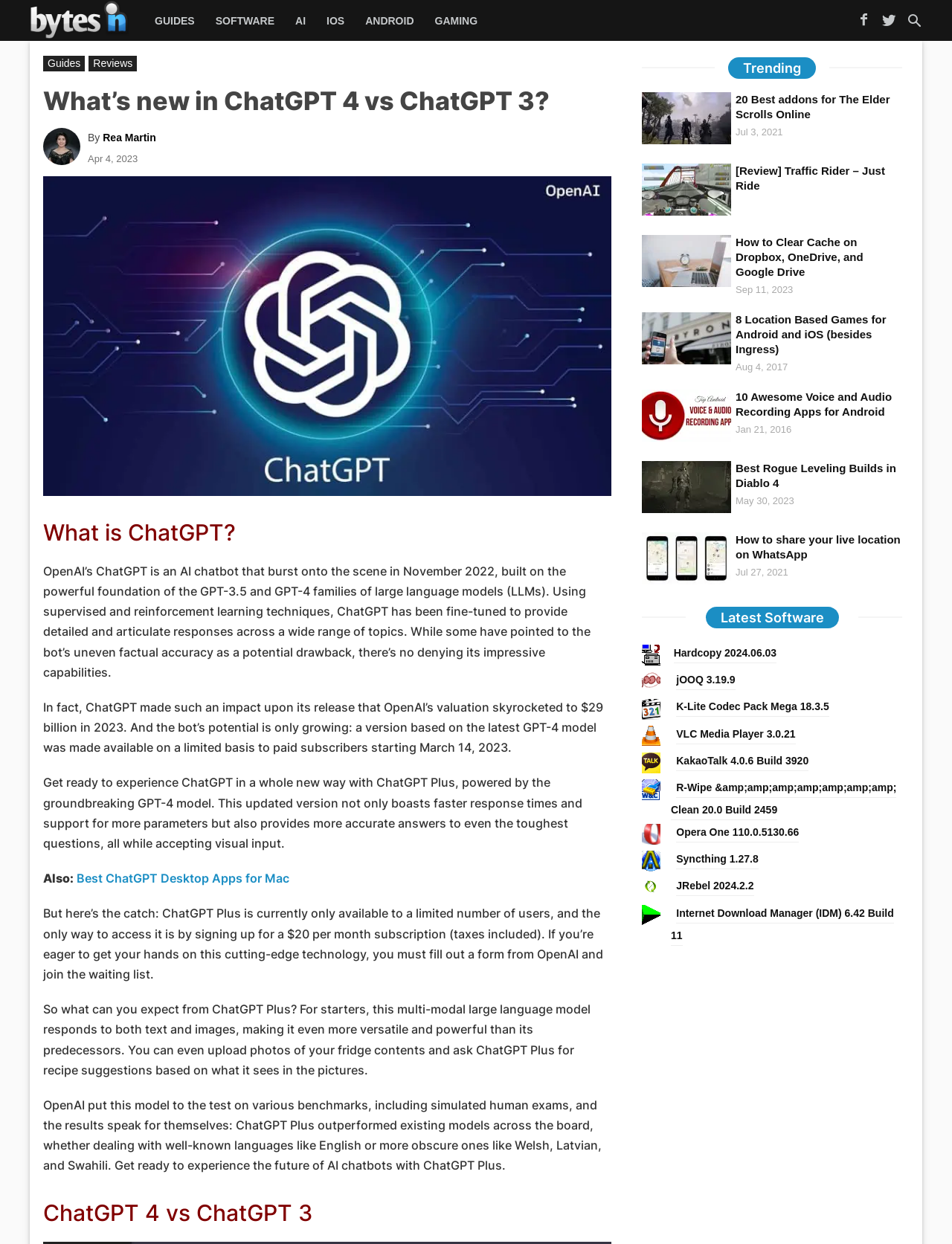Determine the heading of the webpage and extract its text content.

What’s new in ChatGPT 4 vs ChatGPT 3?